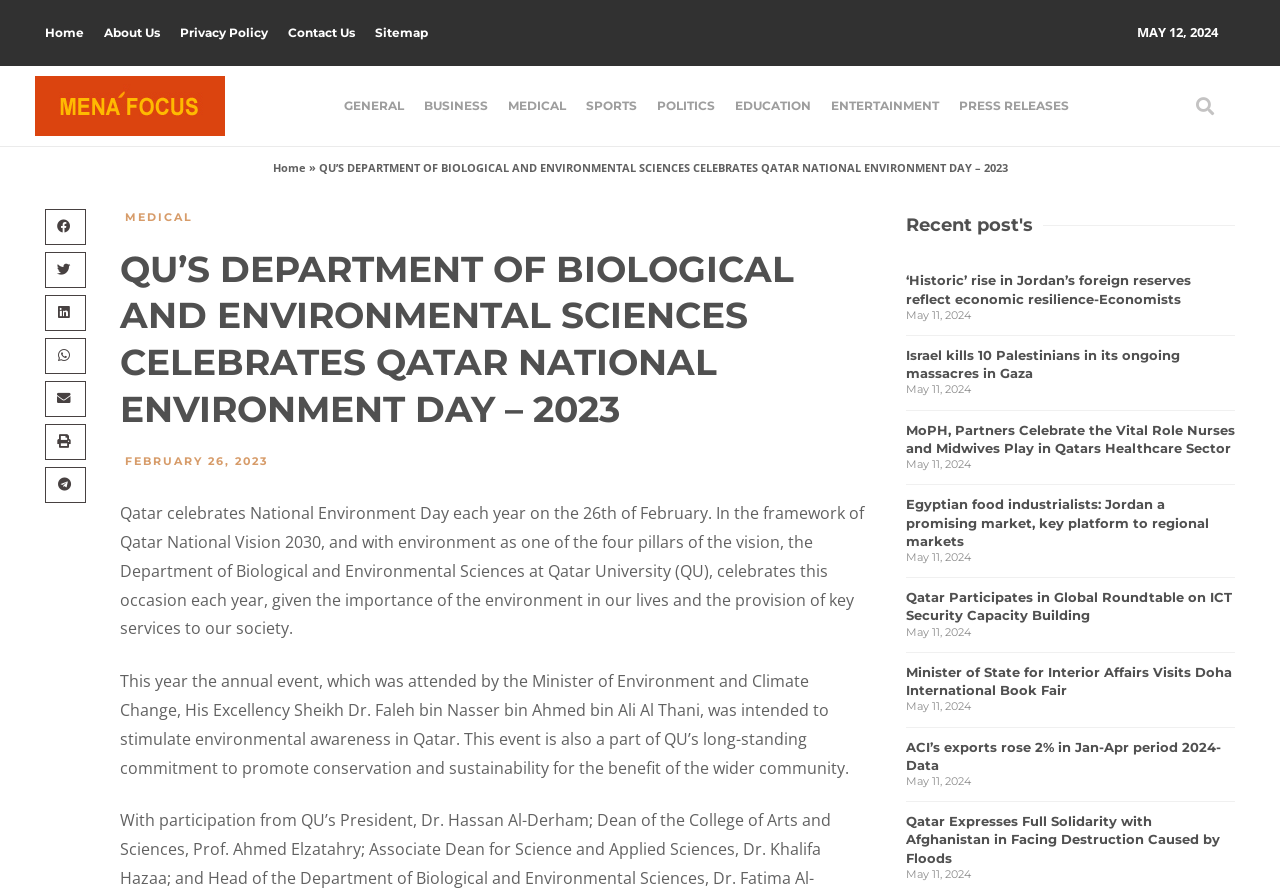Determine the bounding box of the UI element mentioned here: "Home". The coordinates must be in the format [left, top, right, bottom] with values ranging from 0 to 1.

[0.213, 0.18, 0.239, 0.197]